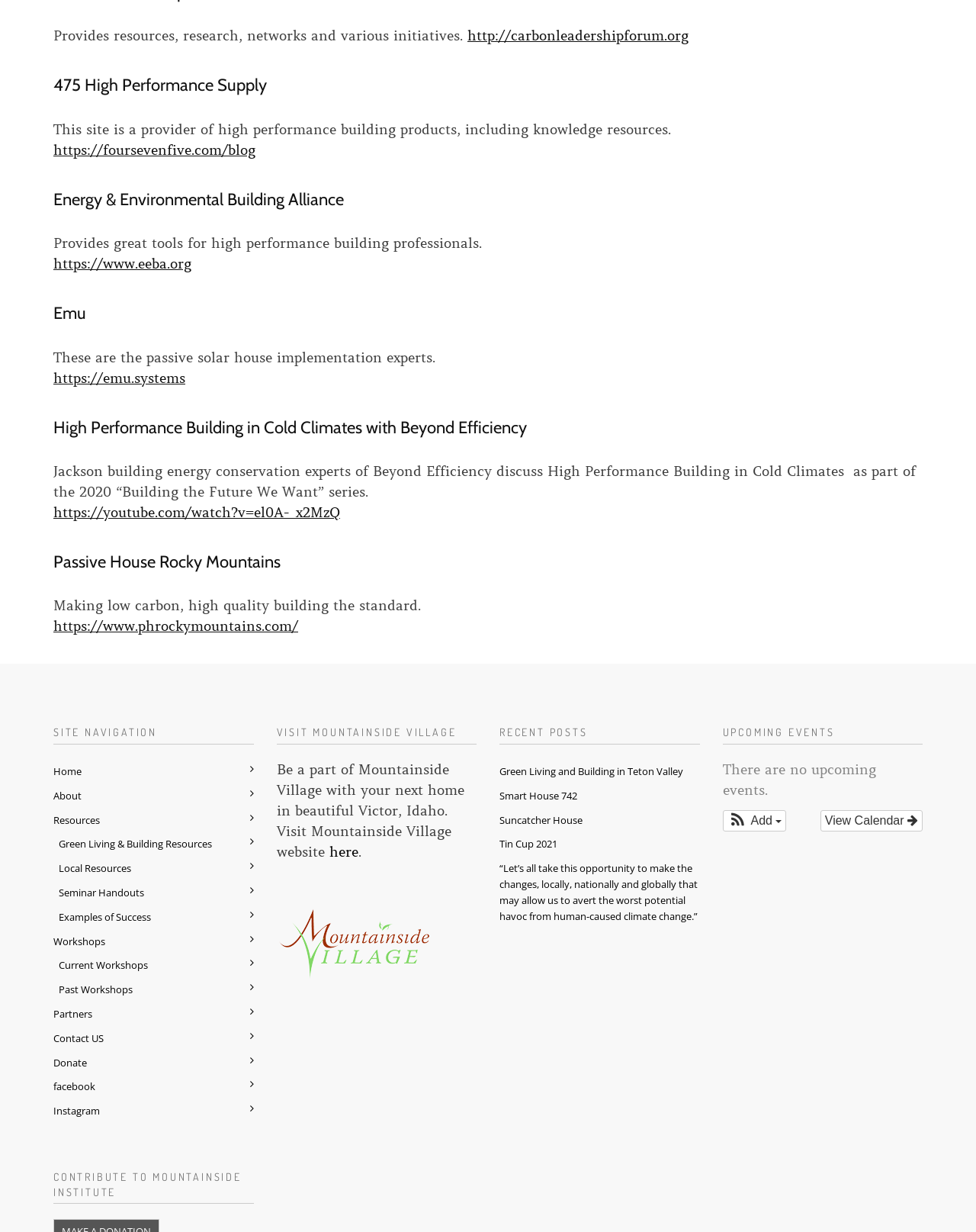Analyze the image and give a detailed response to the question:
What is the main topic of this website?

Based on the headings and static text on the webpage, it appears that the main topic of this website is high performance building, with resources and initiatives related to energy efficiency, environmental sustainability, and green living.